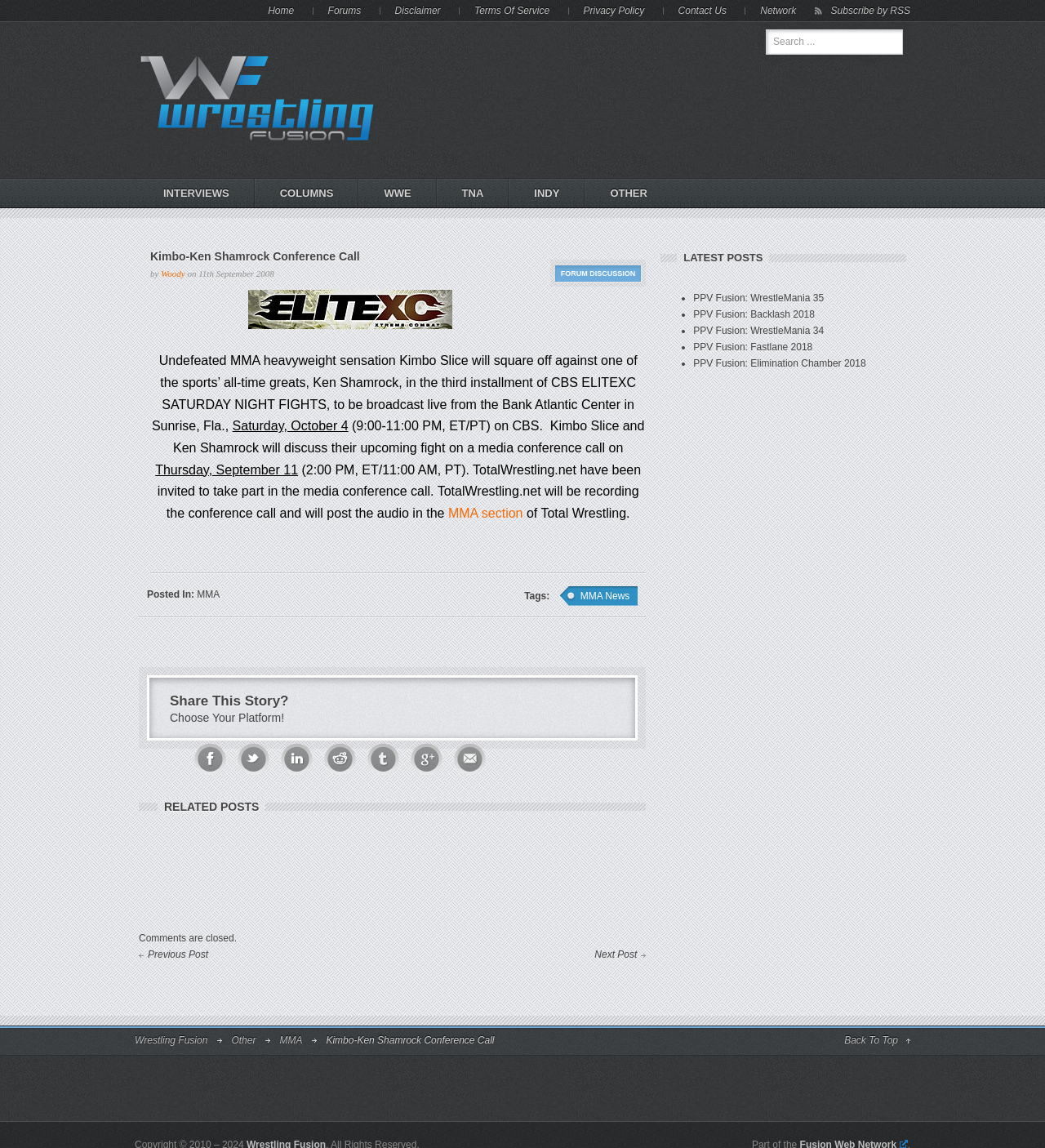Identify the bounding box coordinates for the UI element described as follows: "MMA News". Ensure the coordinates are four float numbers between 0 and 1, formatted as [left, top, right, bottom].

[0.535, 0.511, 0.61, 0.528]